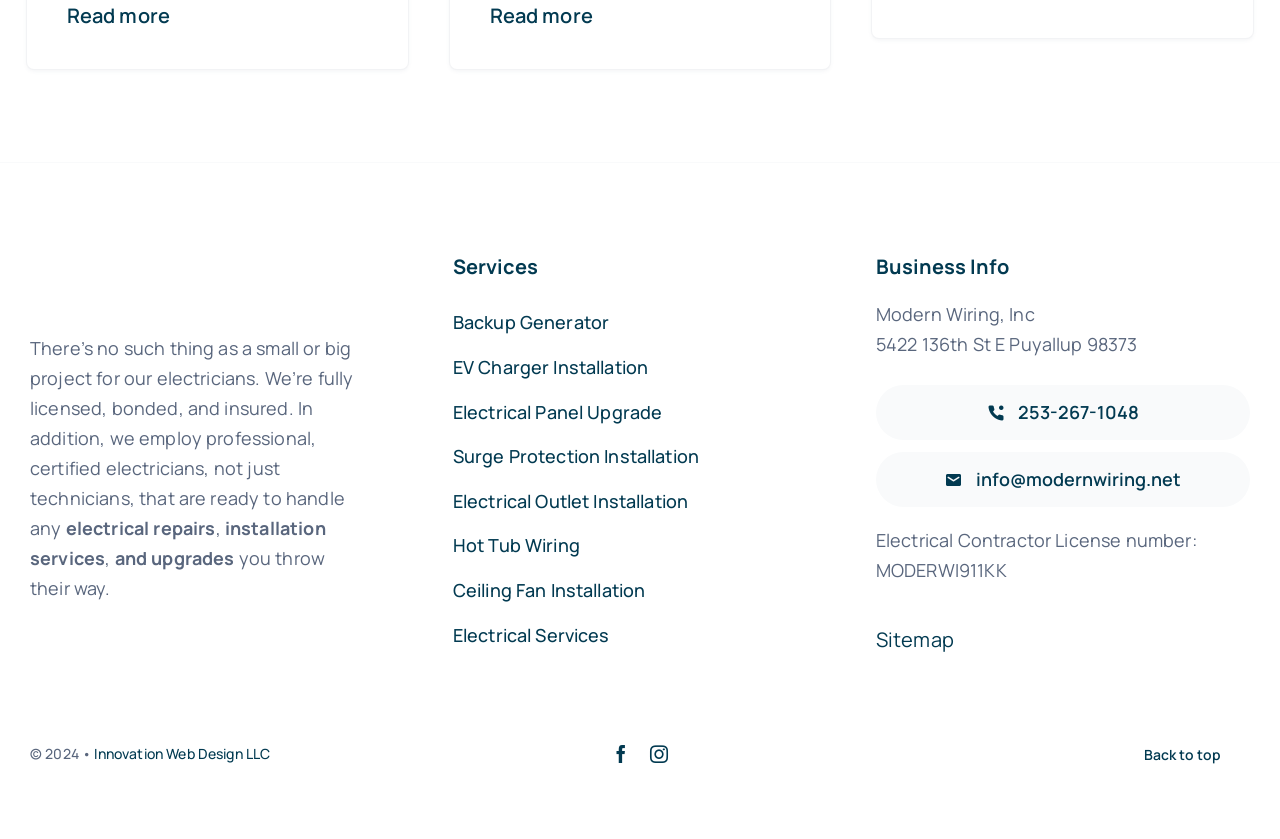Determine the bounding box coordinates of the clickable region to execute the instruction: "Send an email to the Complaints Advice team". The coordinates should be four float numbers between 0 and 1, denoted as [left, top, right, bottom].

None